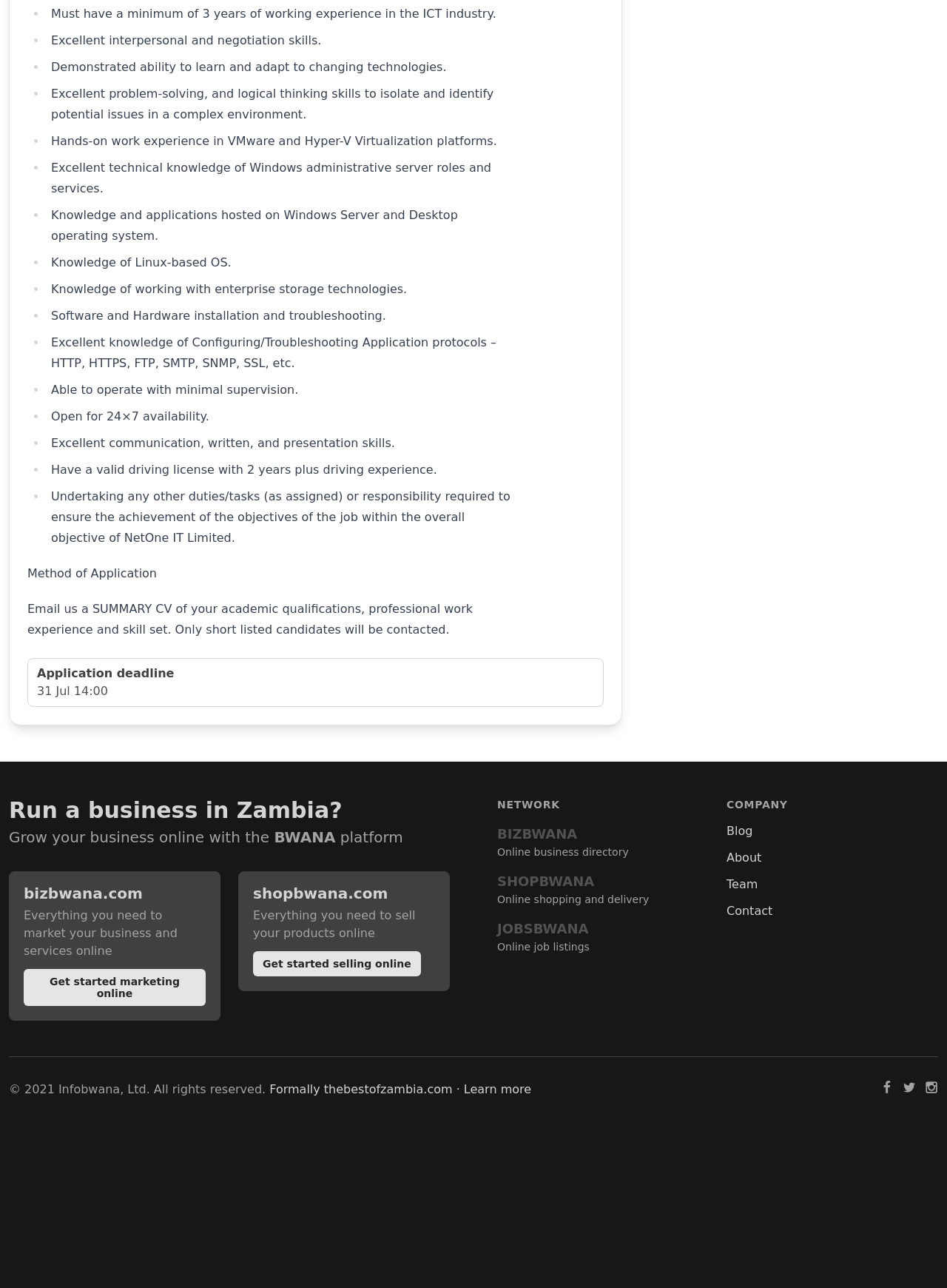Find and specify the bounding box coordinates that correspond to the clickable region for the instruction: "Click the 'BIZBWANA Online business directory' link".

[0.525, 0.639, 0.664, 0.667]